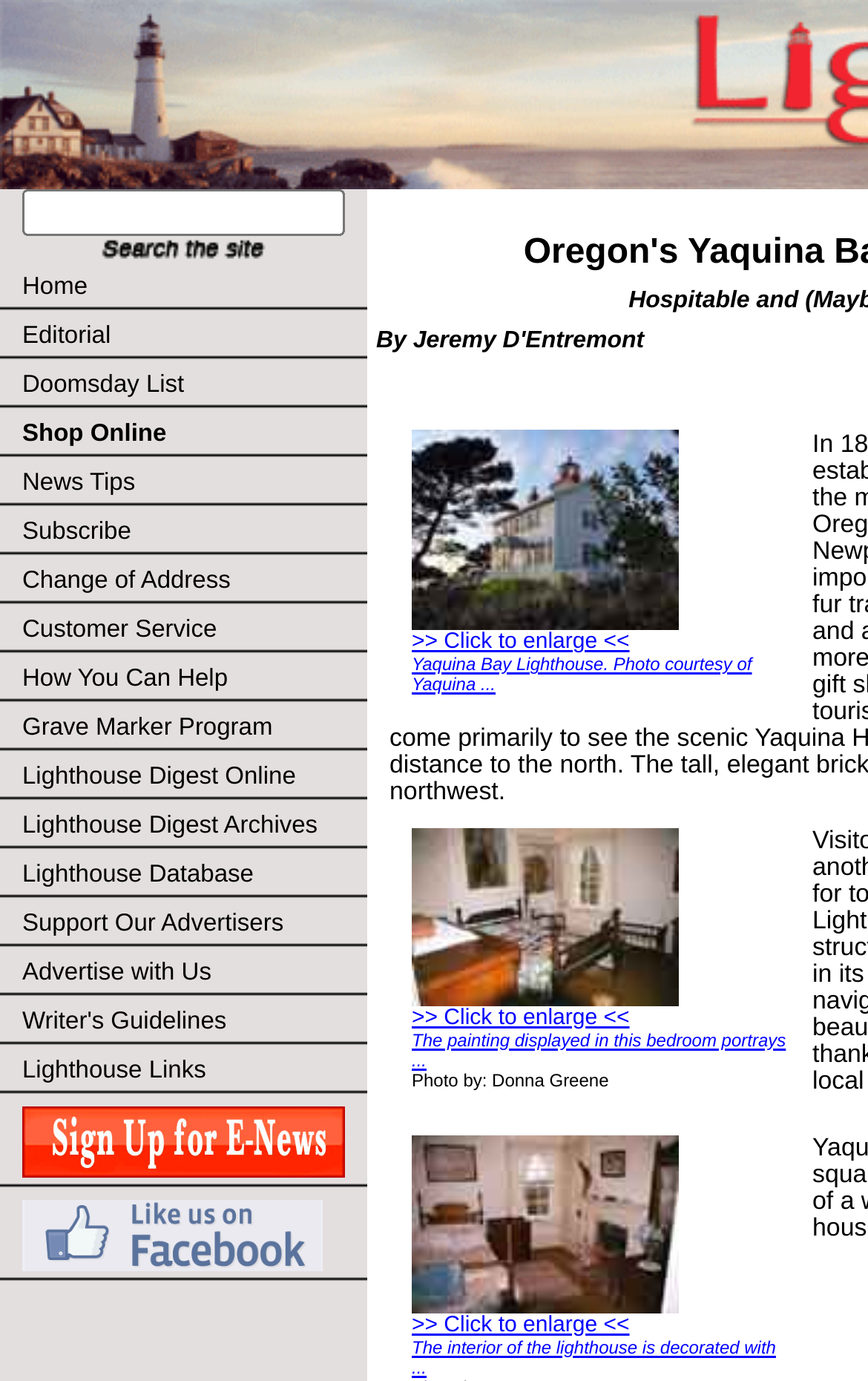Specify the bounding box coordinates of the area to click in order to follow the given instruction: "Search for something."

[0.026, 0.137, 0.397, 0.171]